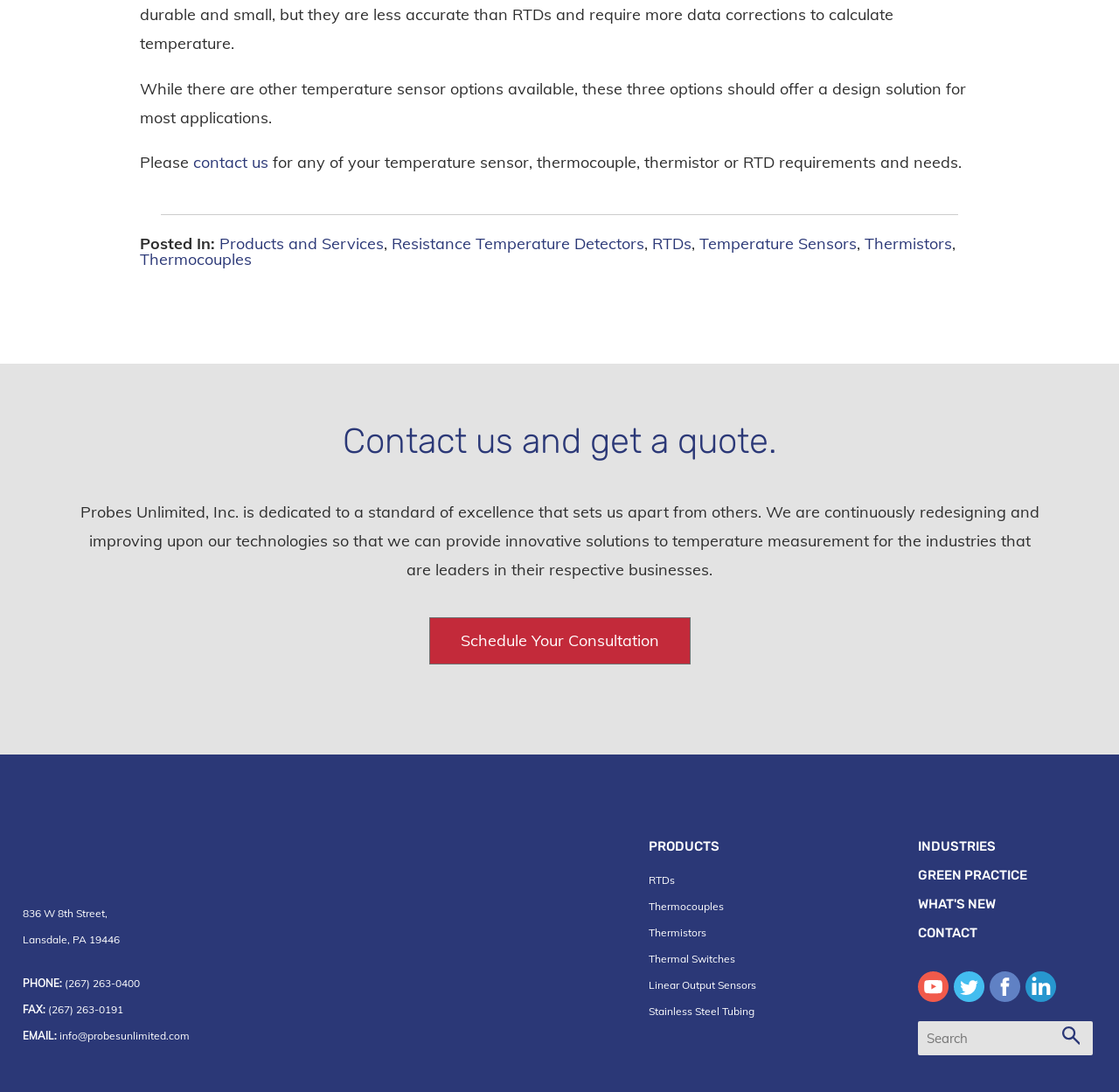Find the bounding box of the UI element described as: "VIEW OUR CUSTOM HOMES PORTFOLIO". The bounding box coordinates should be given as four float values between 0 and 1, i.e., [left, top, right, bottom].

None